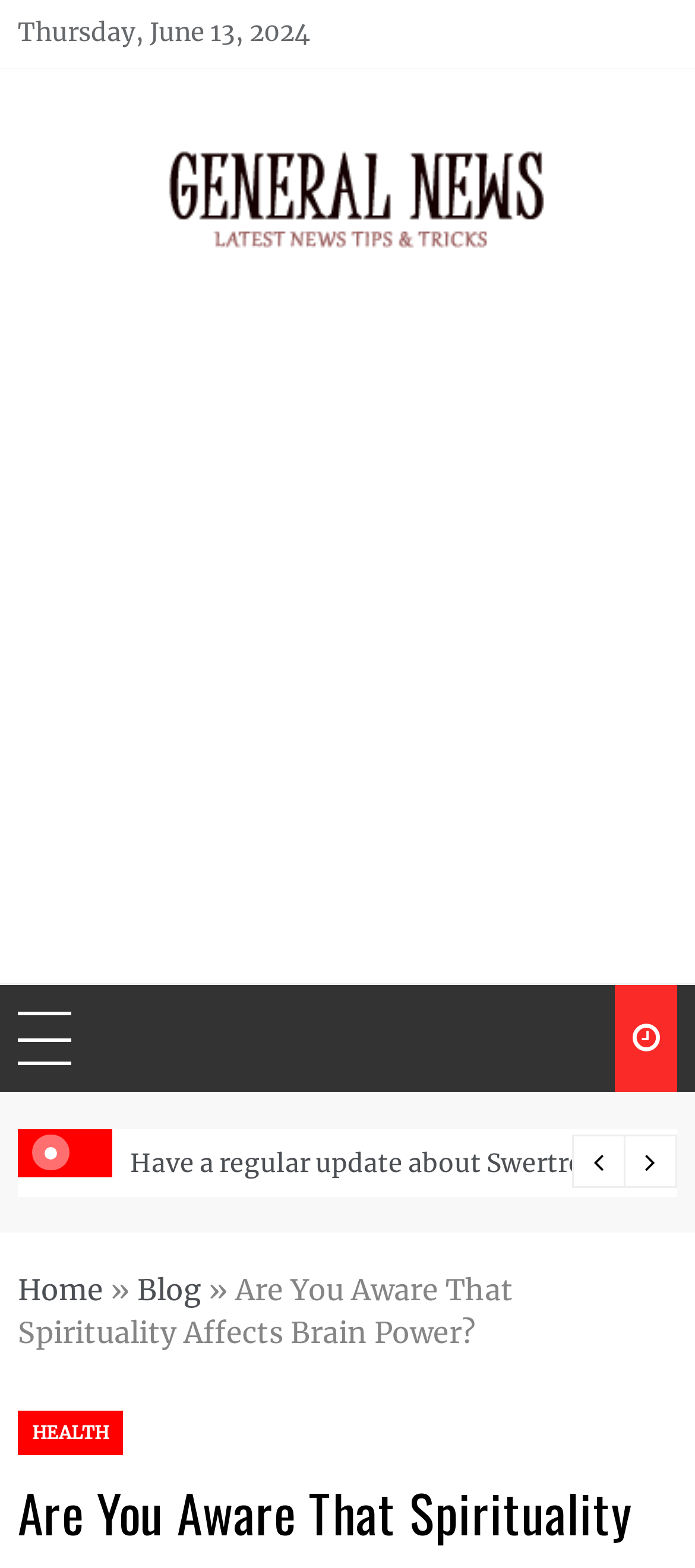What is the date of the news article?
Answer the question in as much detail as possible.

I found the date of the news article by looking at the top of the webpage, where it says 'Thursday, June 13, 2024' in a static text element.